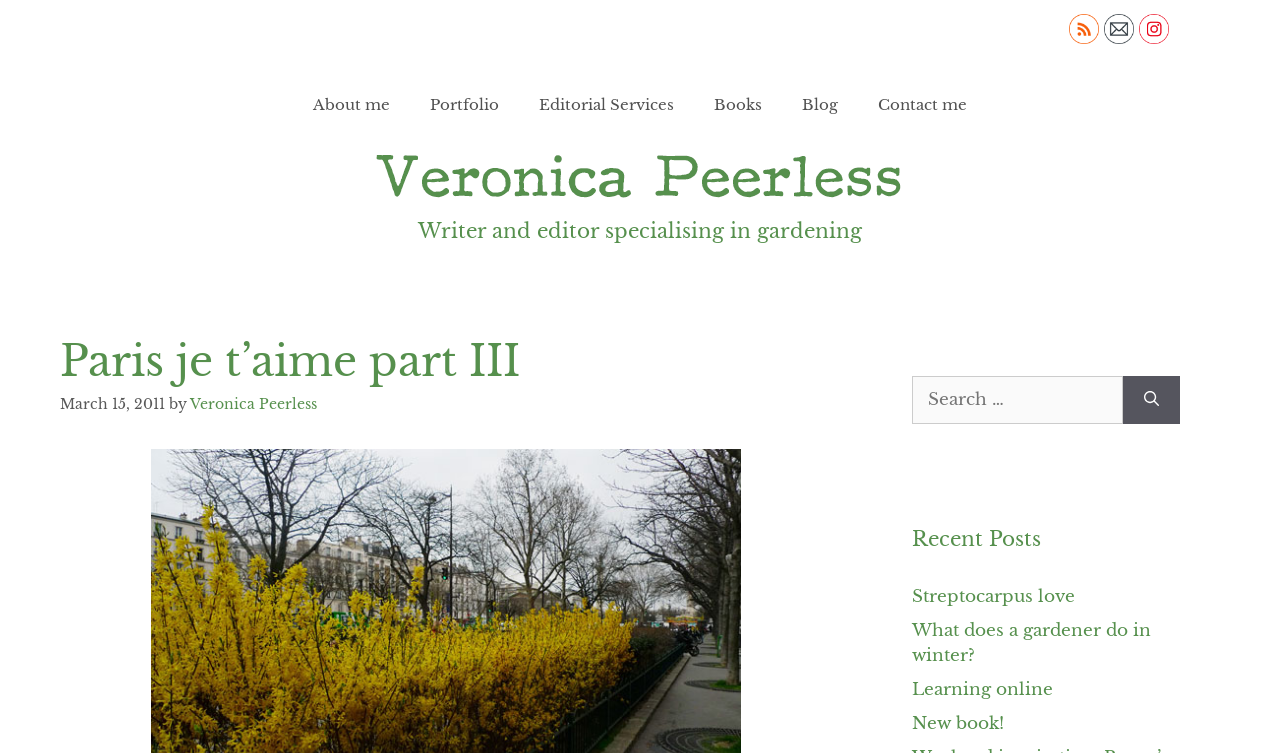What are the categories of links in the top section?
Use the information from the image to give a detailed answer to the question.

I found this answer by looking at the links in the top section of the webpage, which are labeled 'RSS', 'Follow by Email', and 'Instagram'.